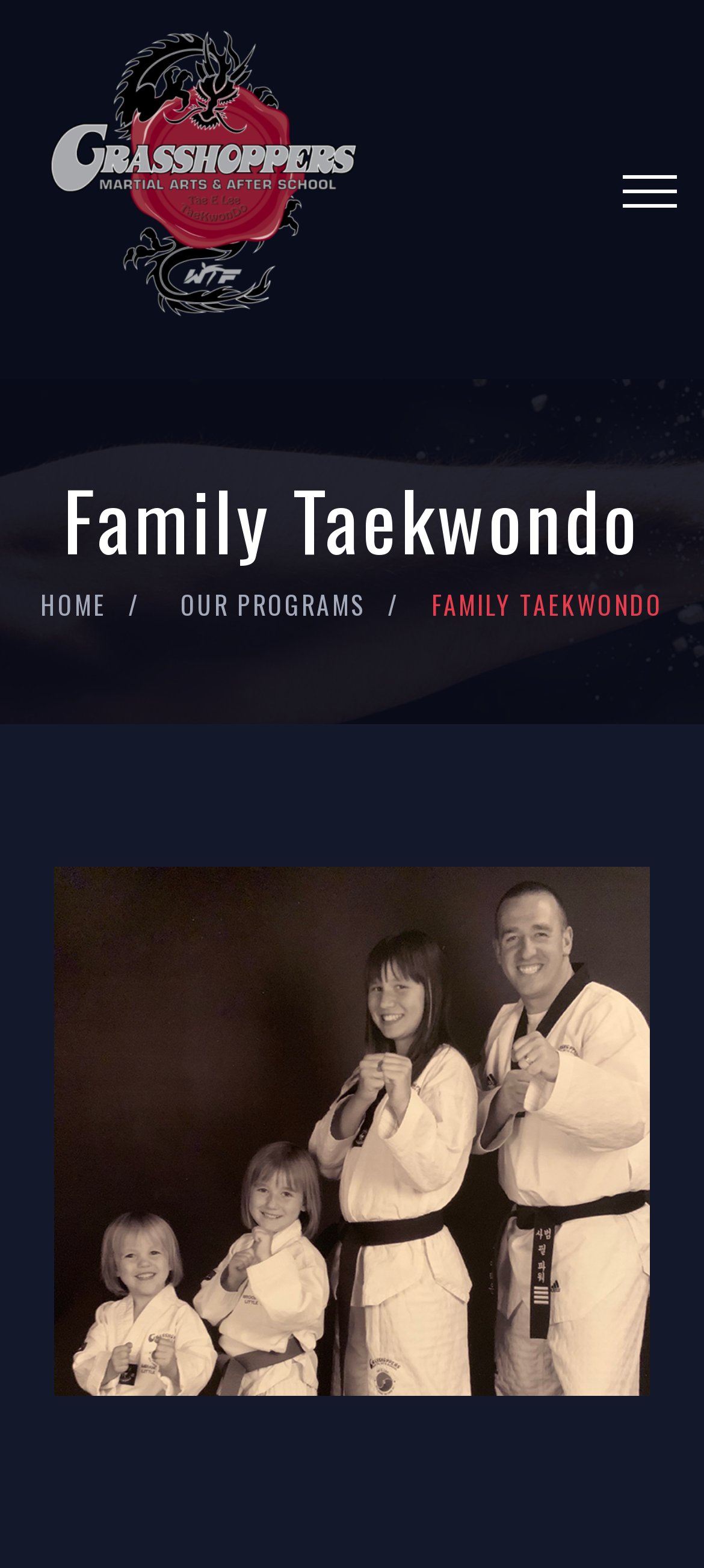How many links are in the top navigation bar?
Answer the question with a single word or phrase, referring to the image.

3